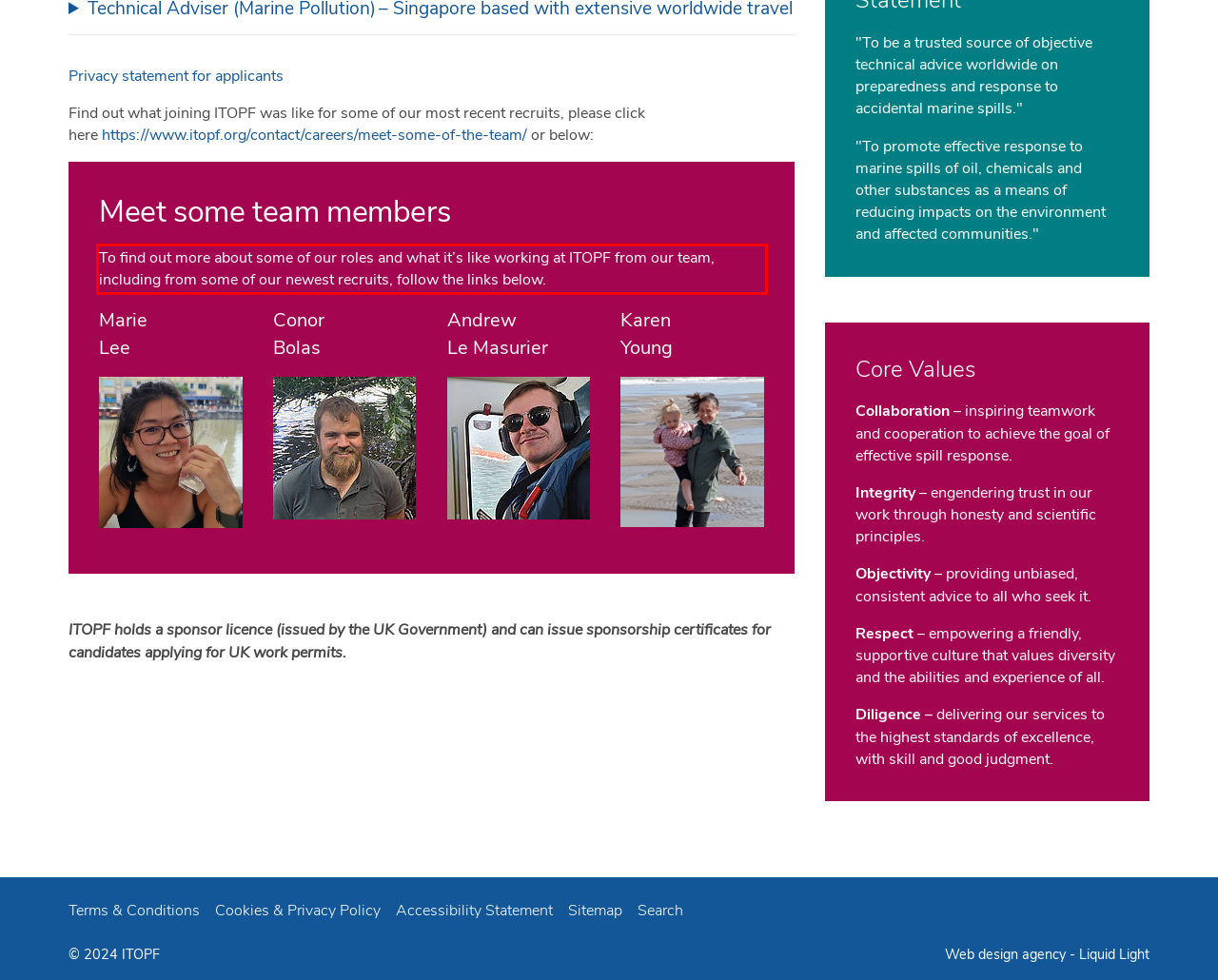Look at the screenshot of the webpage, locate the red rectangle bounding box, and generate the text content that it contains.

To find out more about some of our roles and what it’s like working at ITOPF from our team, including from some of our newest recruits, follow the links below.